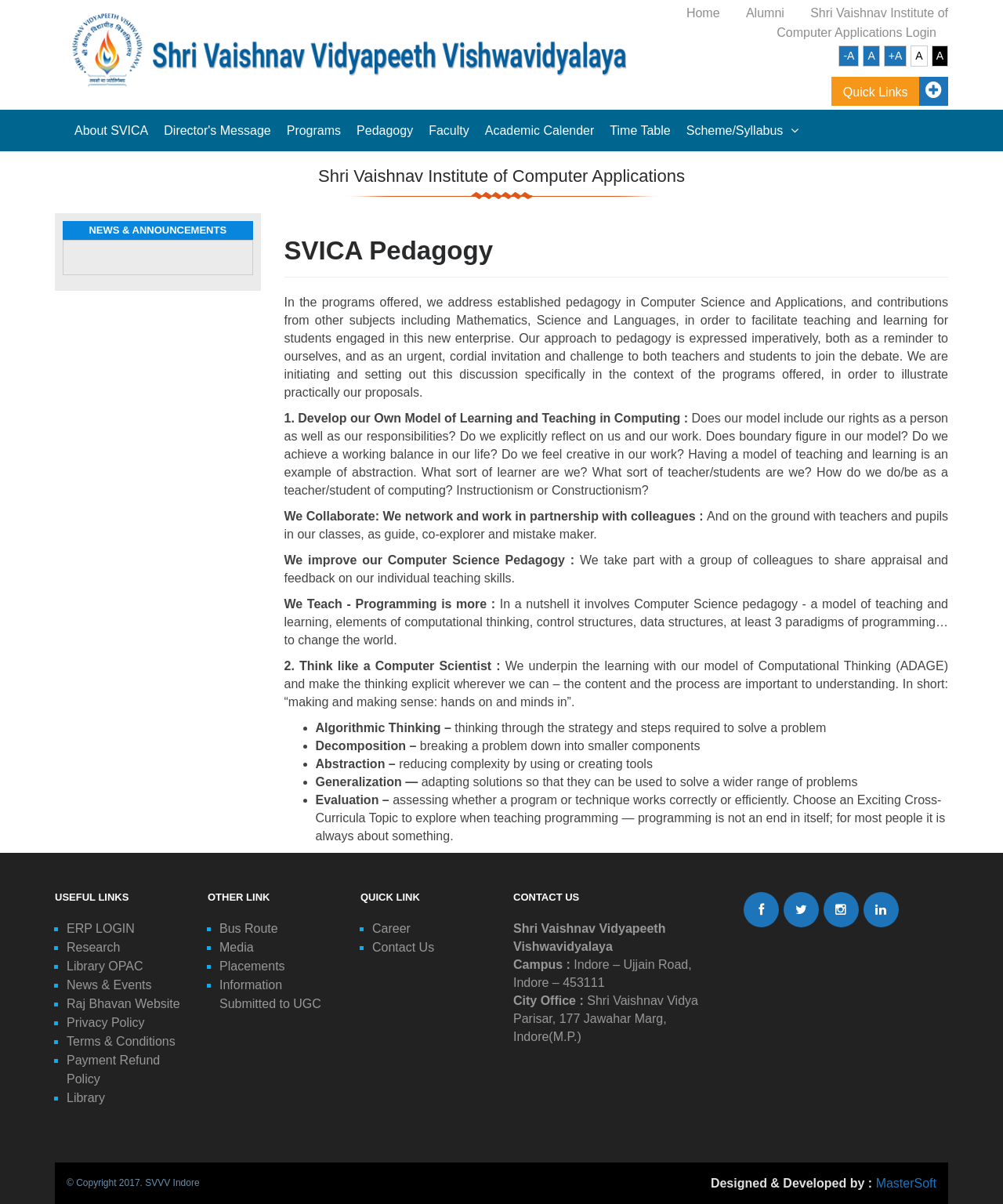What is the name of the institution?
Based on the screenshot, respond with a single word or phrase.

Shri Vaishnav Vidyapeeth Vishwavidyalaya